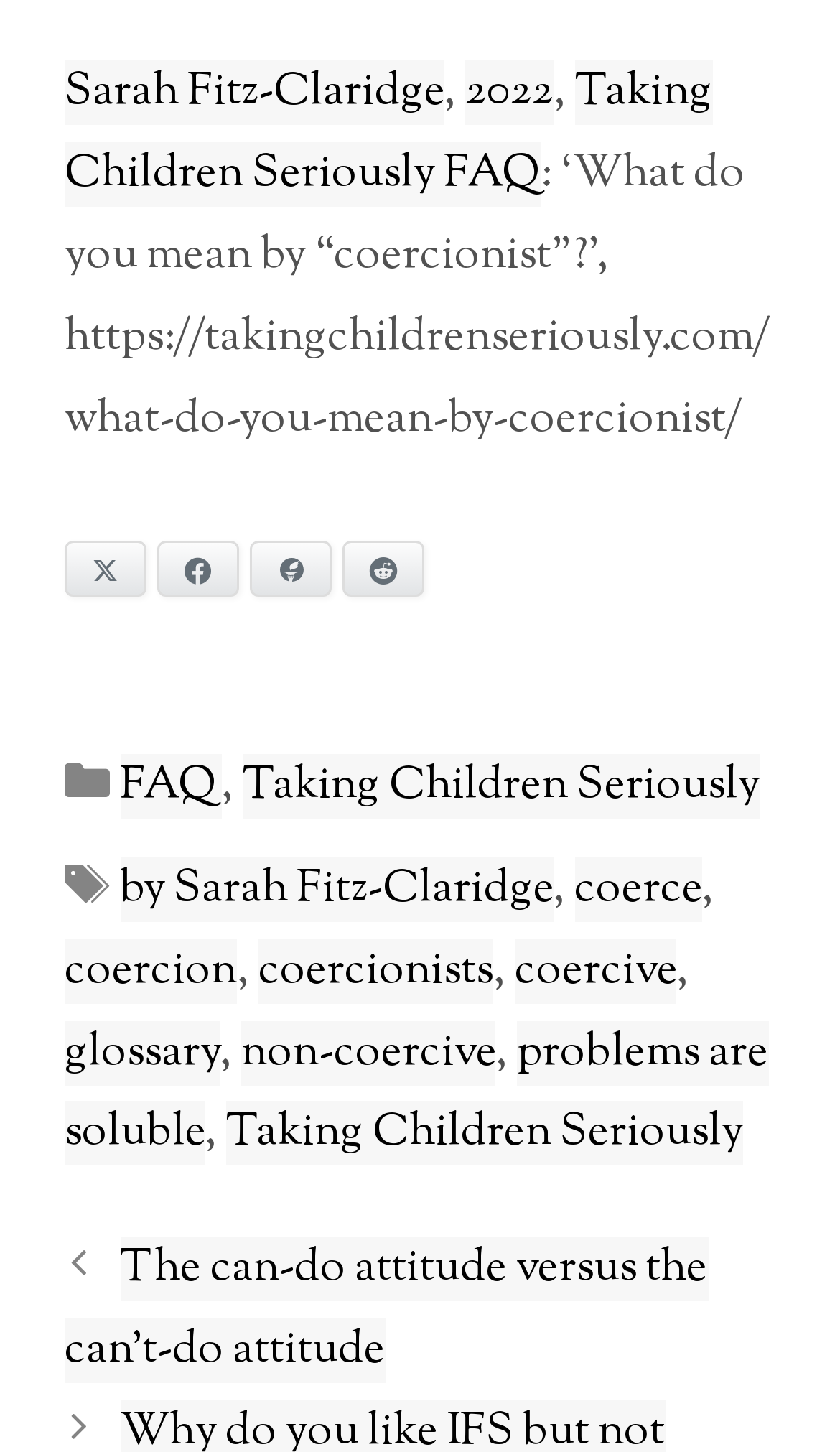What is the author's name?
Answer with a single word or phrase by referring to the visual content.

Sarah Fitz-Claridge